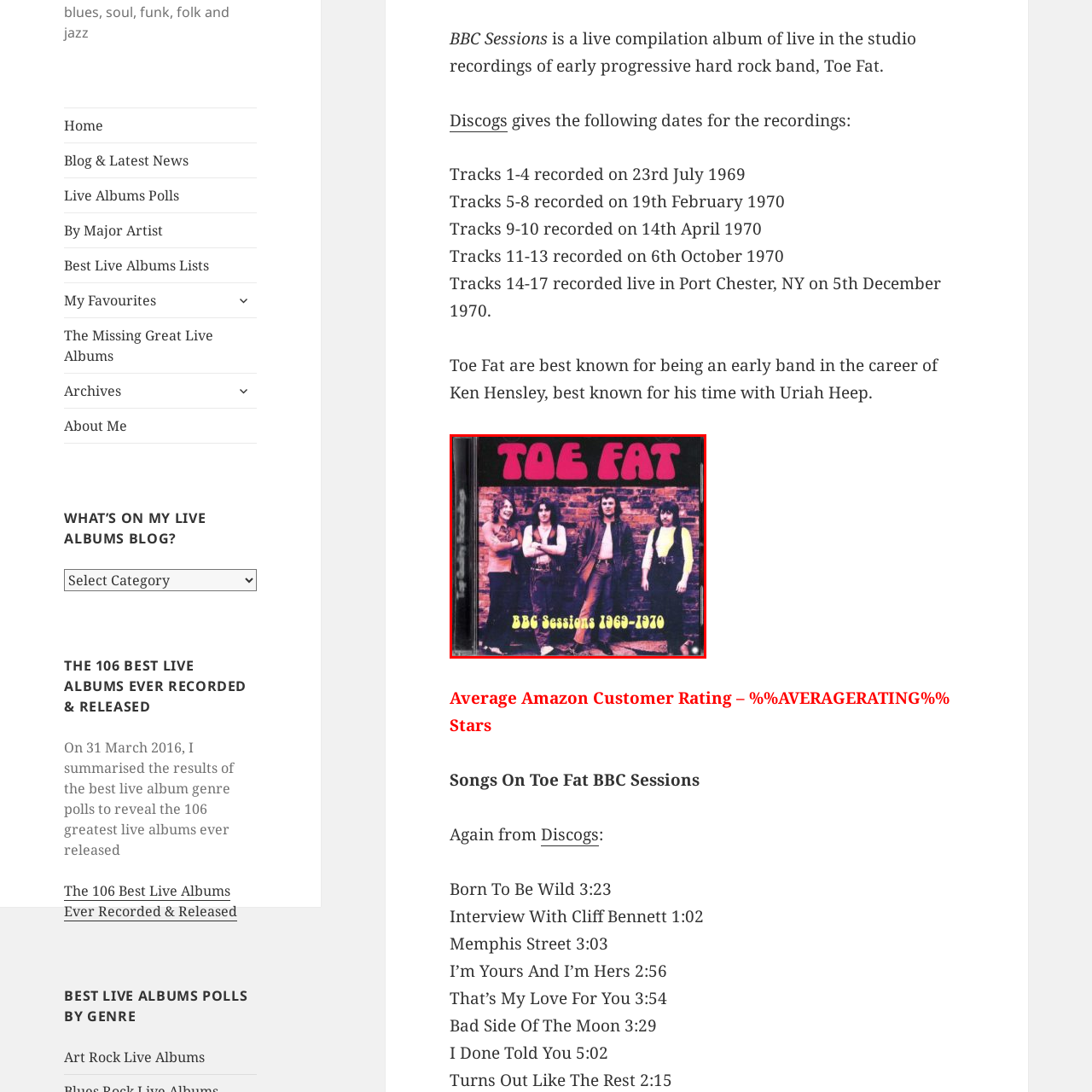Carefully scrutinize the image within the red border and generate a detailed answer to the following query, basing your response on the visual content:
How many members of the band are depicted on the album cover?

The album cover features four members of the band Toe Fat standing confidently against a textured brick wall, showcasing the band's classic rock aesthetic.